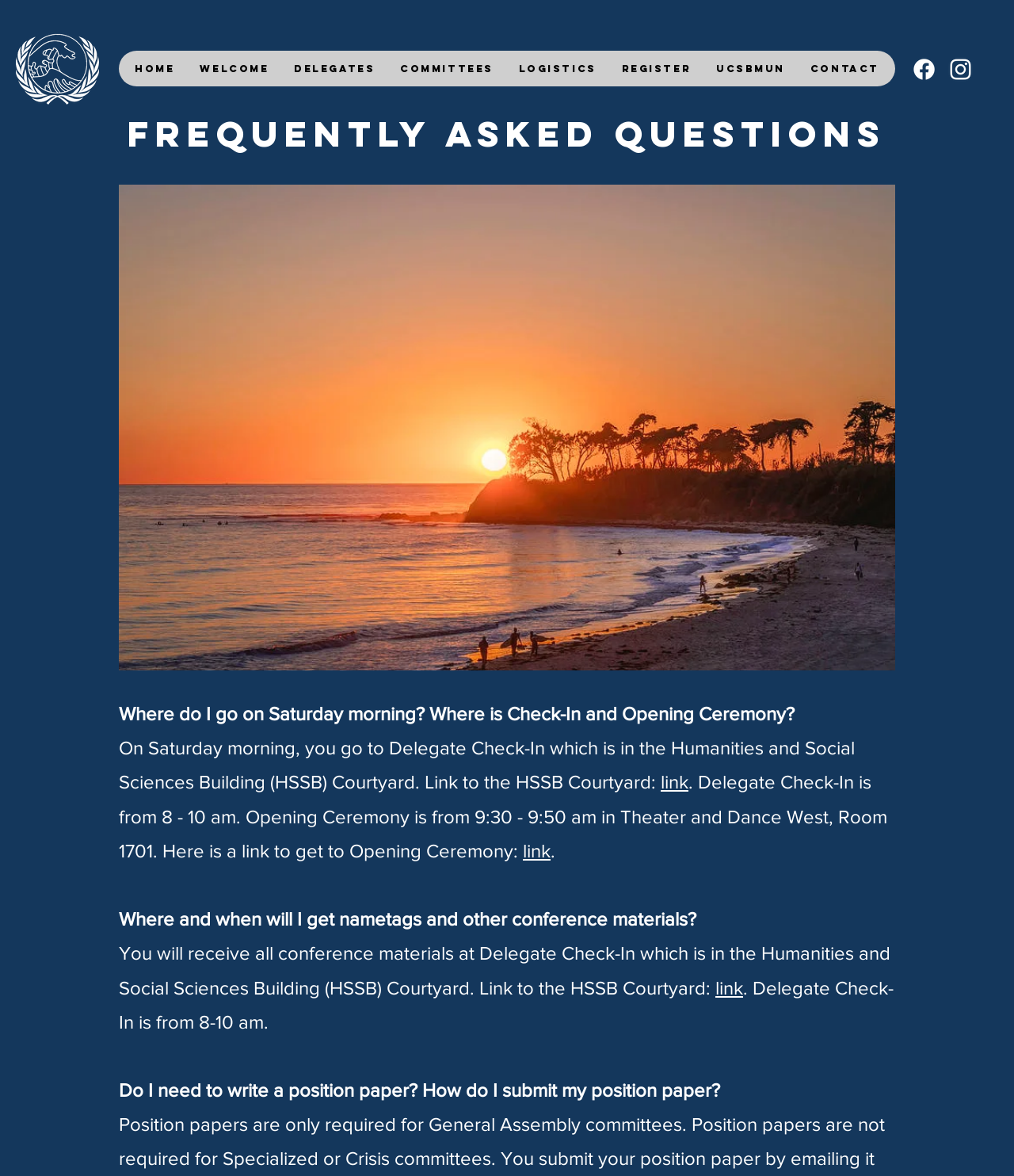What is the time of Opening Ceremony?
Make sure to answer the question with a detailed and comprehensive explanation.

The webpage states that Opening Ceremony is from 9:30 - 9:50 am in Theater and Dance West, Room 1701, as mentioned in the answer to the question 'Where do I go on Saturday morning? Where is Check-In and Opening Ceremony?'.